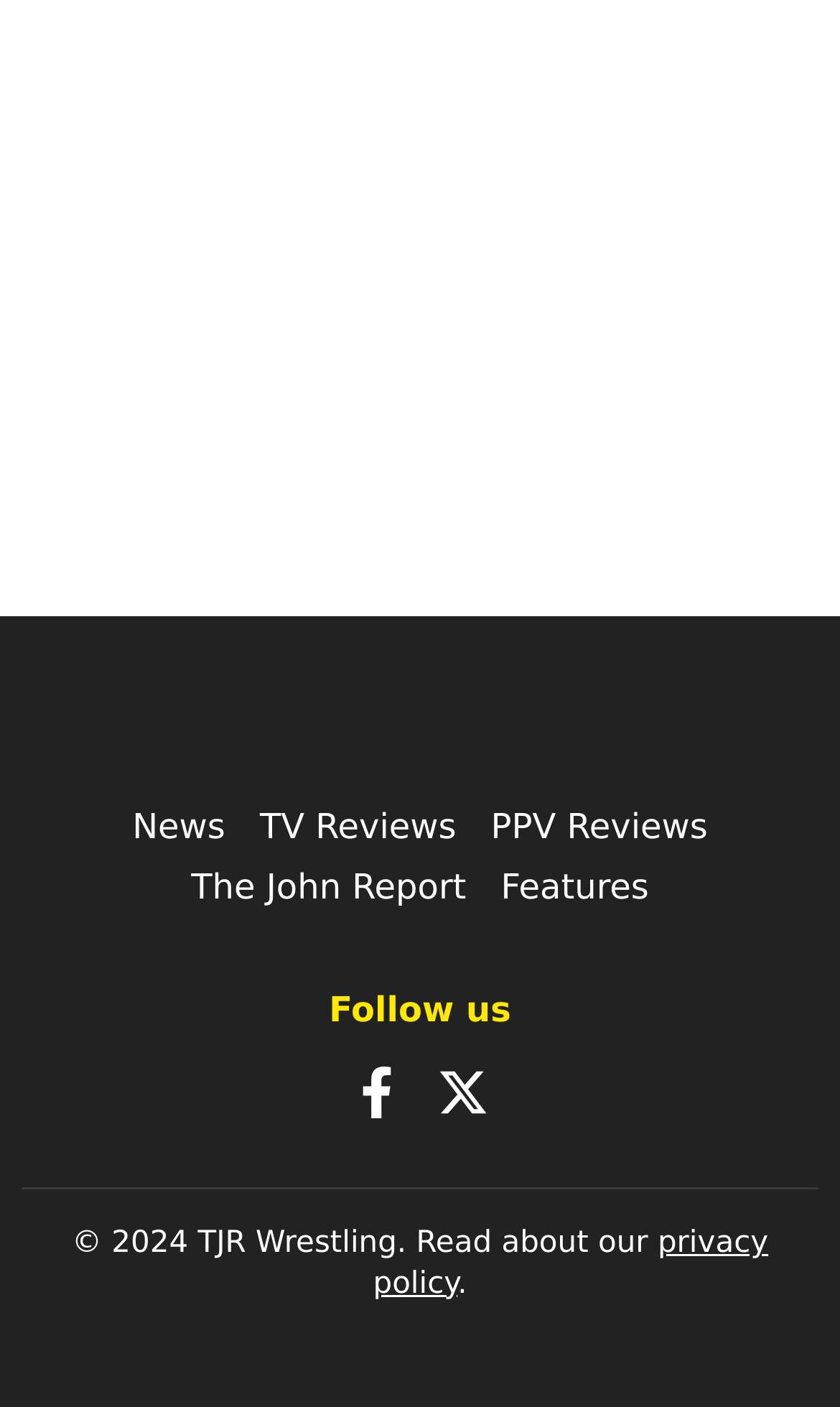Please answer the following question using a single word or phrase: 
How many main categories are available?

4